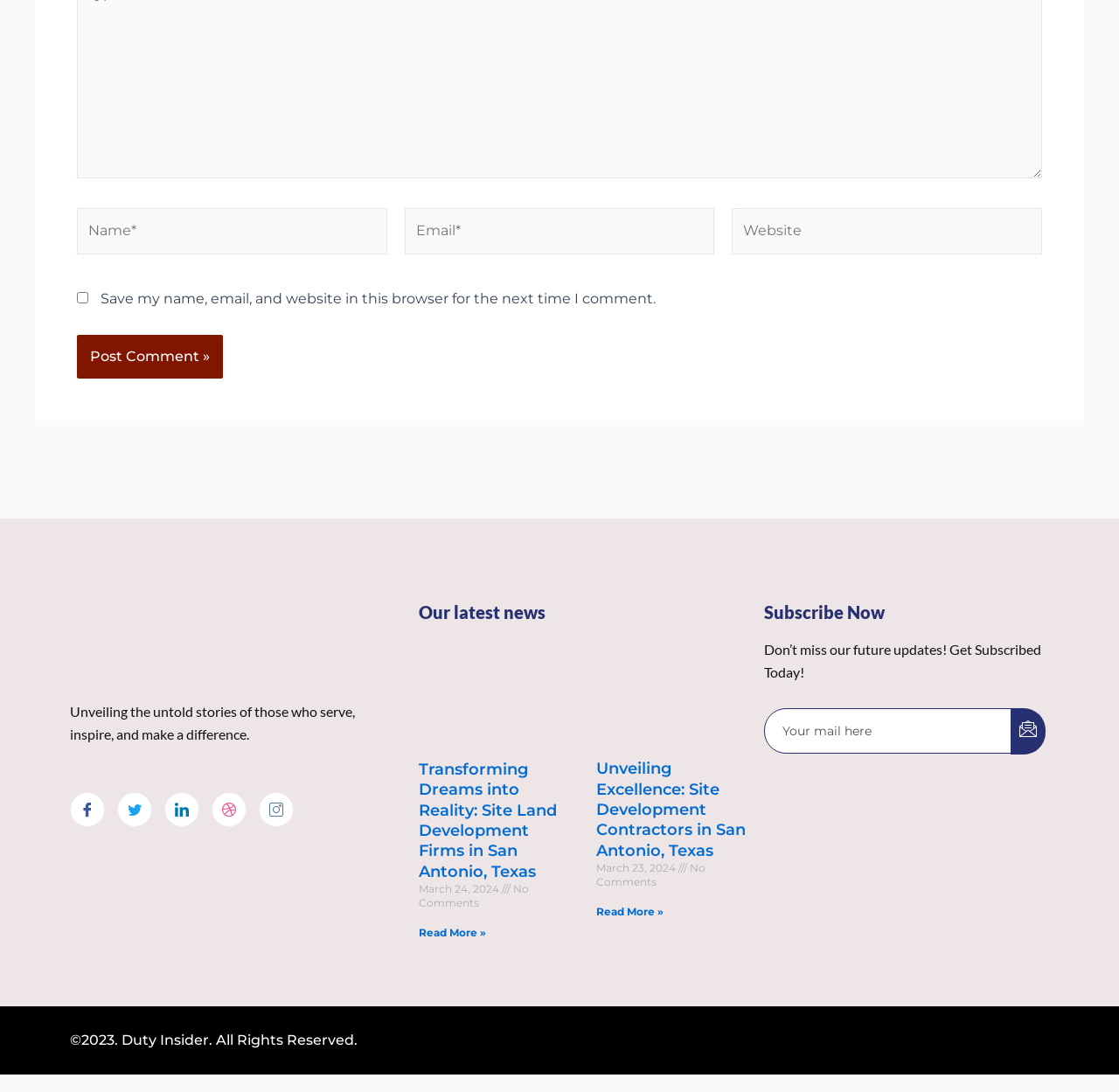Using the format (top-left x, top-left y, bottom-right x, bottom-right y), and given the element description, identify the bounding box coordinates within the screenshot: parent_node: Name* name="author" placeholder="Name*"

[0.069, 0.191, 0.346, 0.233]